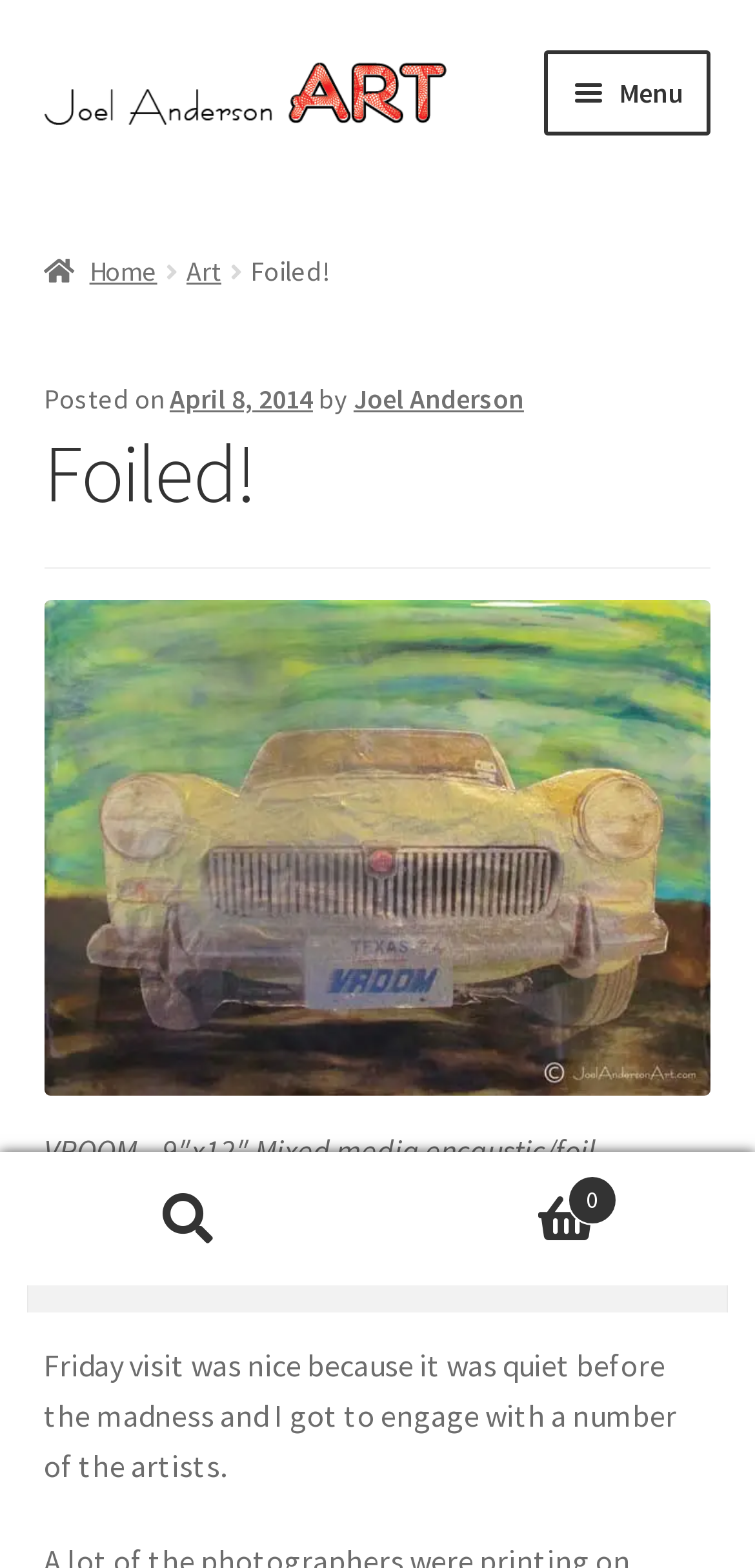Identify the bounding box for the described UI element. Provide the coordinates in (top-left x, top-left y, bottom-right x, bottom-right y) format with values ranging from 0 to 1: Shop Originals

[0.058, 0.086, 0.942, 0.153]